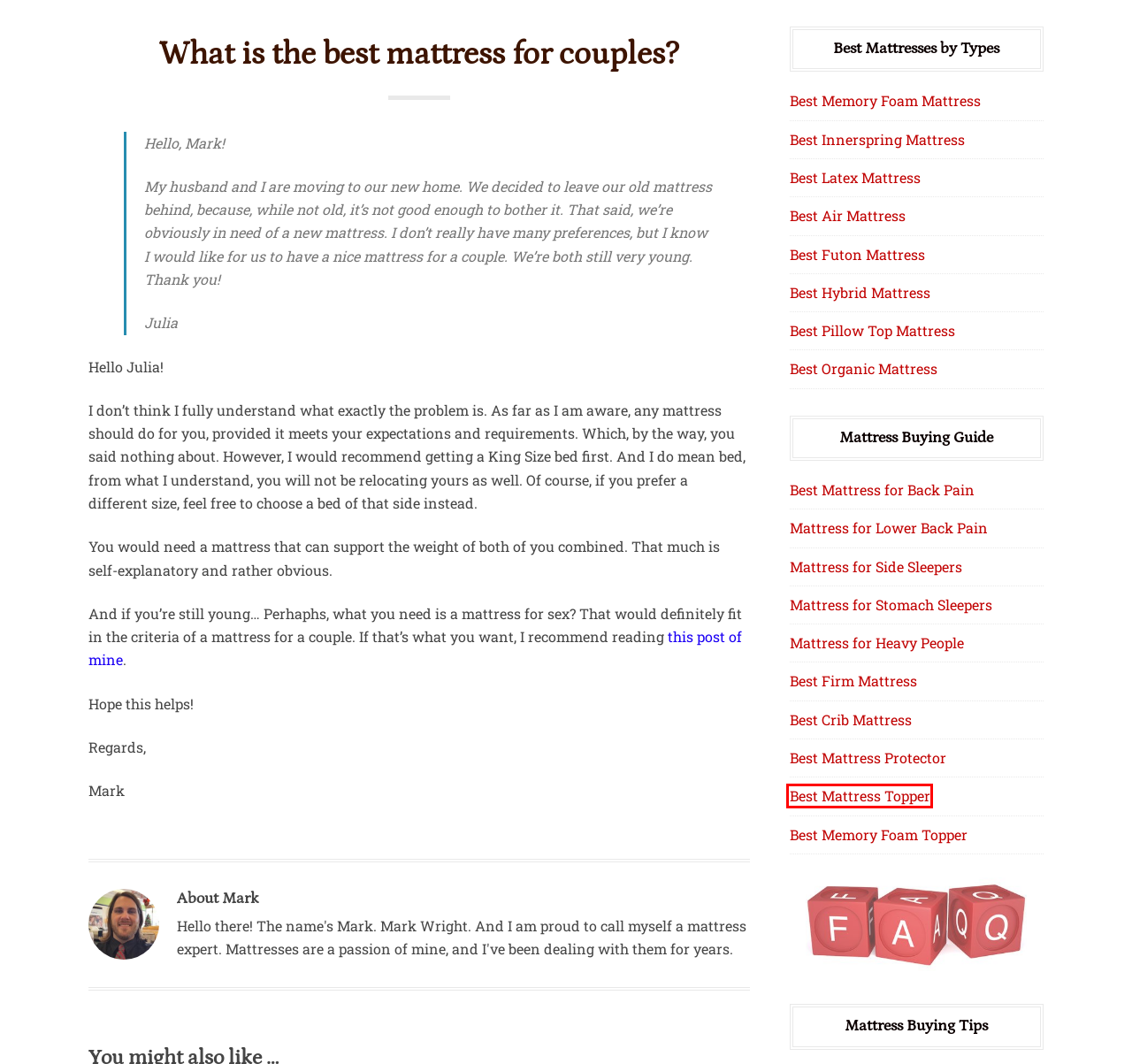You see a screenshot of a webpage with a red bounding box surrounding an element. Pick the webpage description that most accurately represents the new webpage after interacting with the element in the red bounding box. The options are:
A. Best Organic Mattress Reviews - Green Eco Mattresses
B. Get Best Mattress For Stomach Sleepers - Comfort and Support
C. Best Mattress Topper Review - Toppers for Your Mattress
D. Best Firm Mattress Review - Firmness for Back's Comfort
E. Get Best Mattress for Back Pain - Make Back Pain Go Away
F. Best Mattress for Heavy People - Mattresses For Overweight
G. Best Air Mattress Review - Inflatable Beds and Mattresses
H. Best Mattress For Sex - Bouncy & Silent Mattresses

C